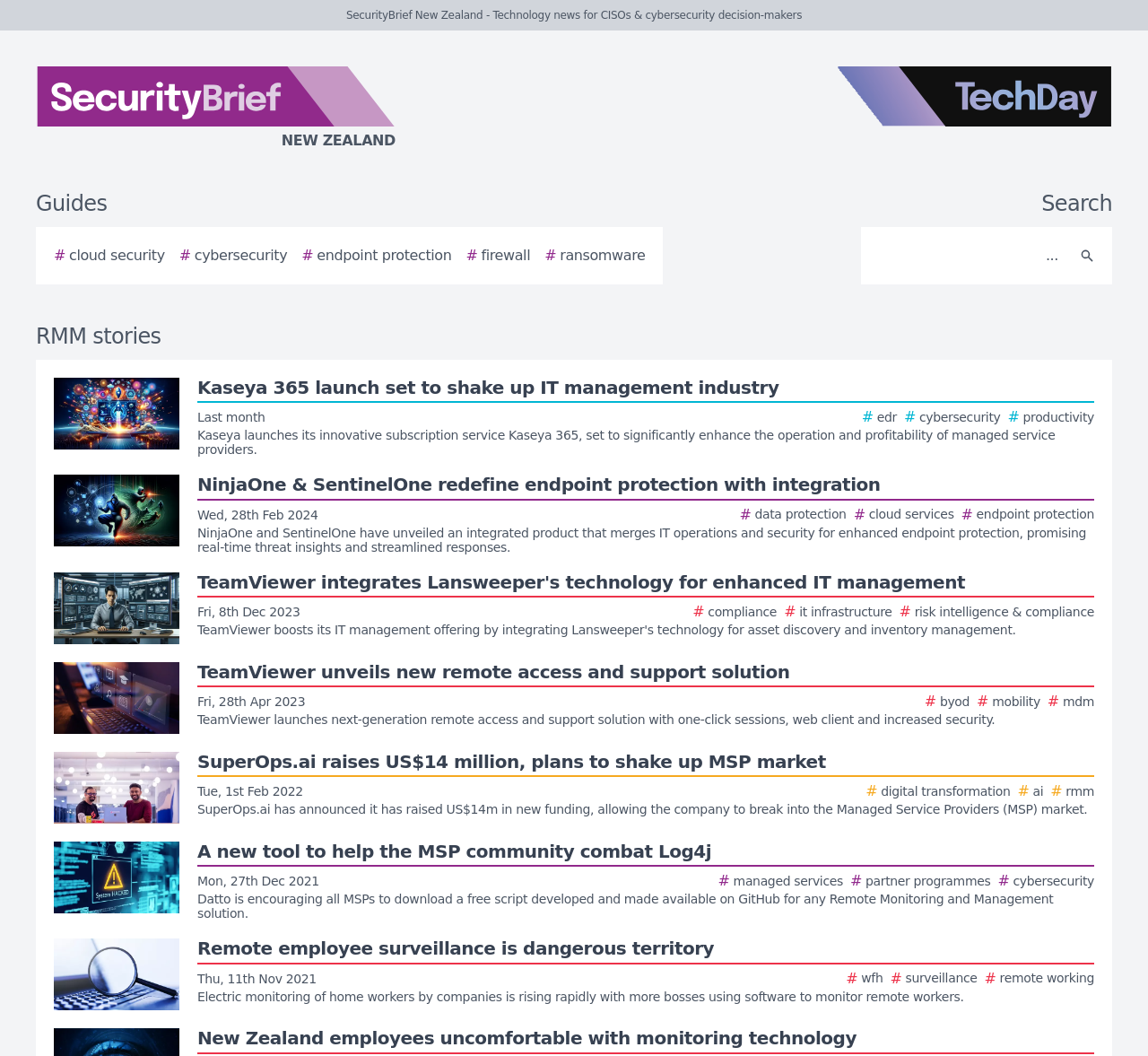Refer to the element description # cybersecurity and identify the corresponding bounding box in the screenshot. Format the coordinates as (top-left x, top-left y, bottom-right x, bottom-right y) with values in the range of 0 to 1.

[0.156, 0.232, 0.25, 0.252]